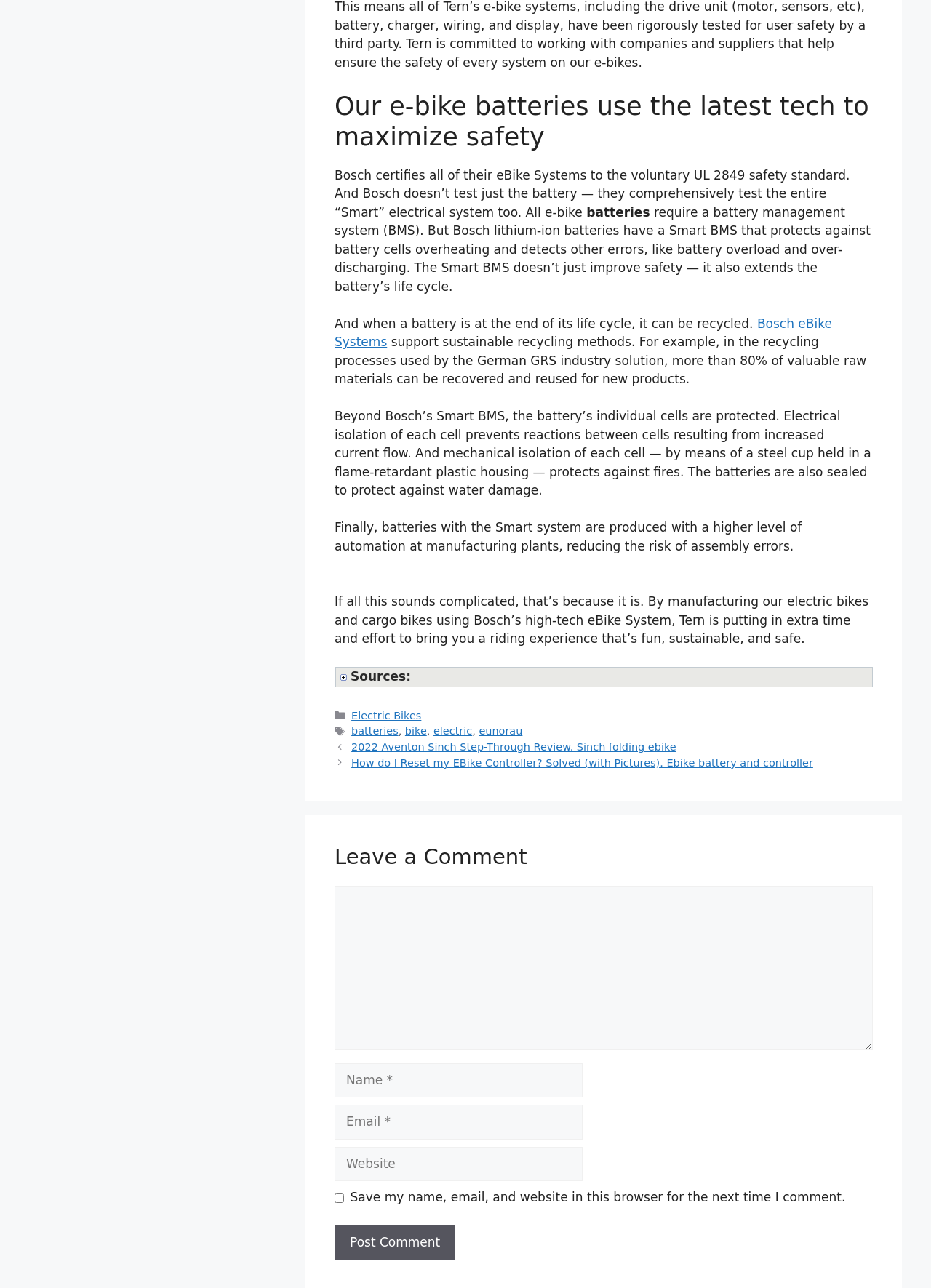What percentage of valuable raw materials can be recovered and reused for new products?
Utilize the information in the image to give a detailed answer to the question.

According to the text, in the recycling processes used by the German GRS industry solution, more than 80% of valuable raw materials can be recovered and reused for new products, which supports sustainable recycling methods.